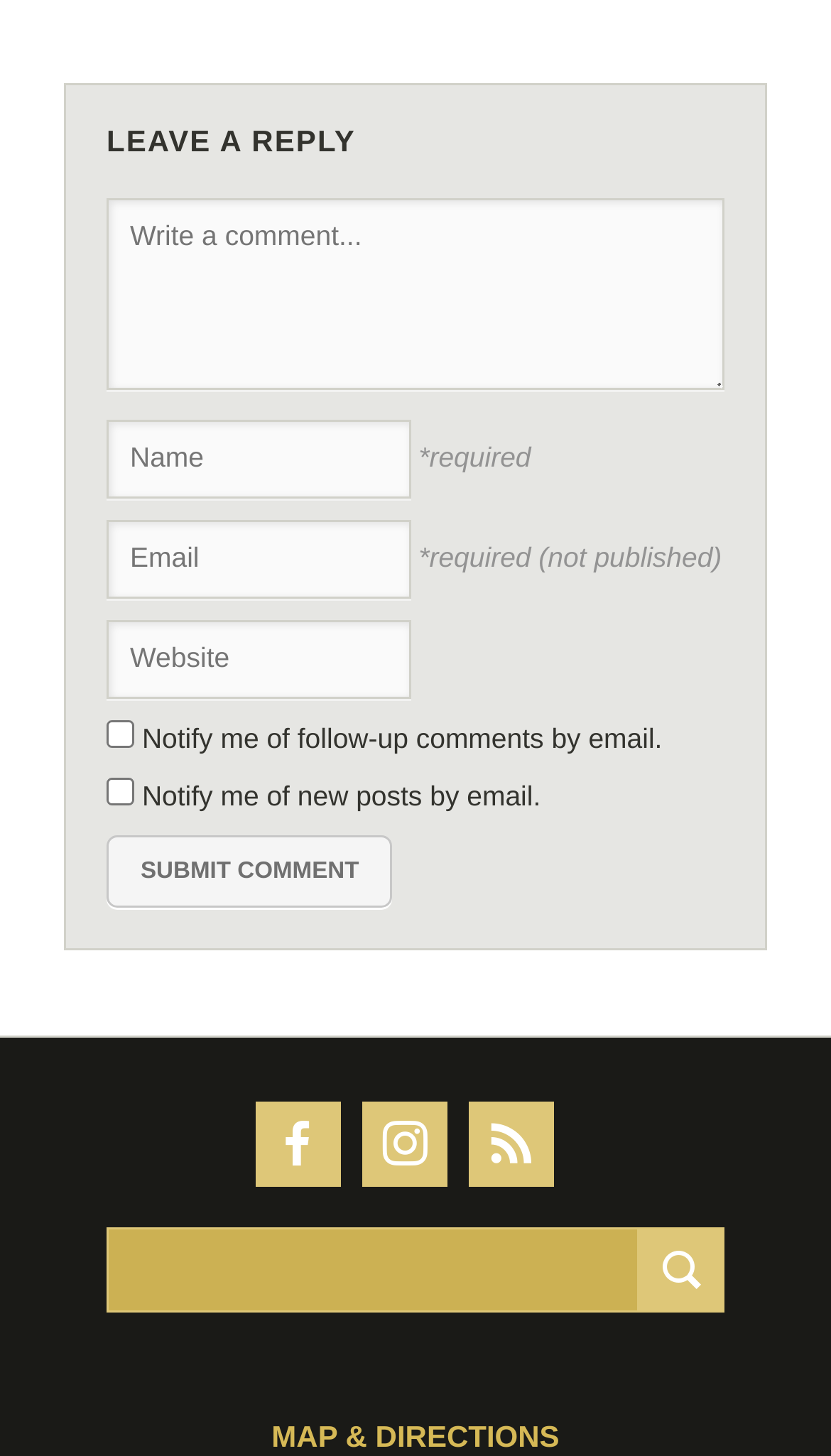Please specify the bounding box coordinates of the region to click in order to perform the following instruction: "search for something".

[0.128, 0.843, 0.769, 0.901]